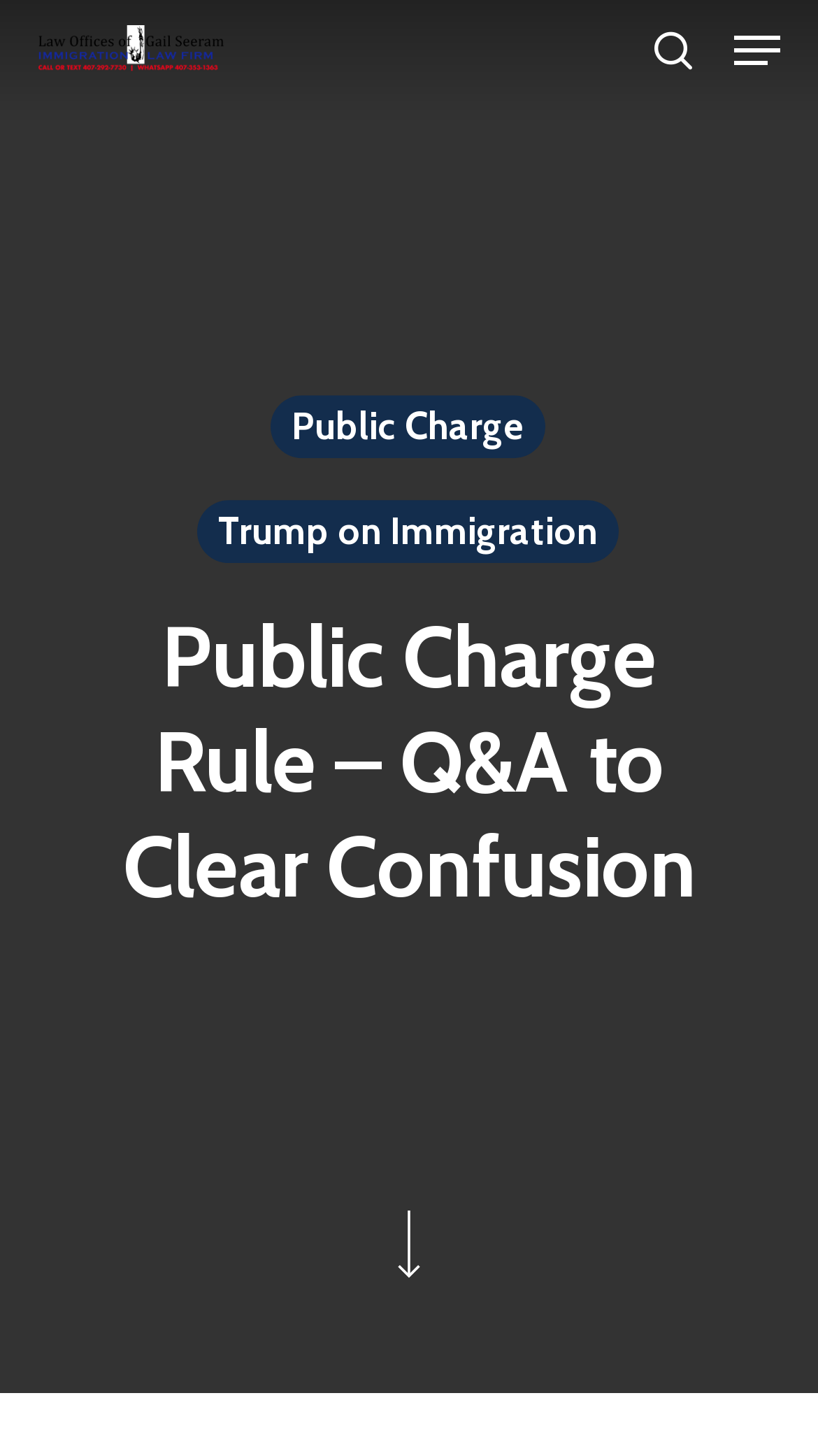What is the topic of the webpage?
Answer the question using a single word or phrase, according to the image.

Public Charge Rule